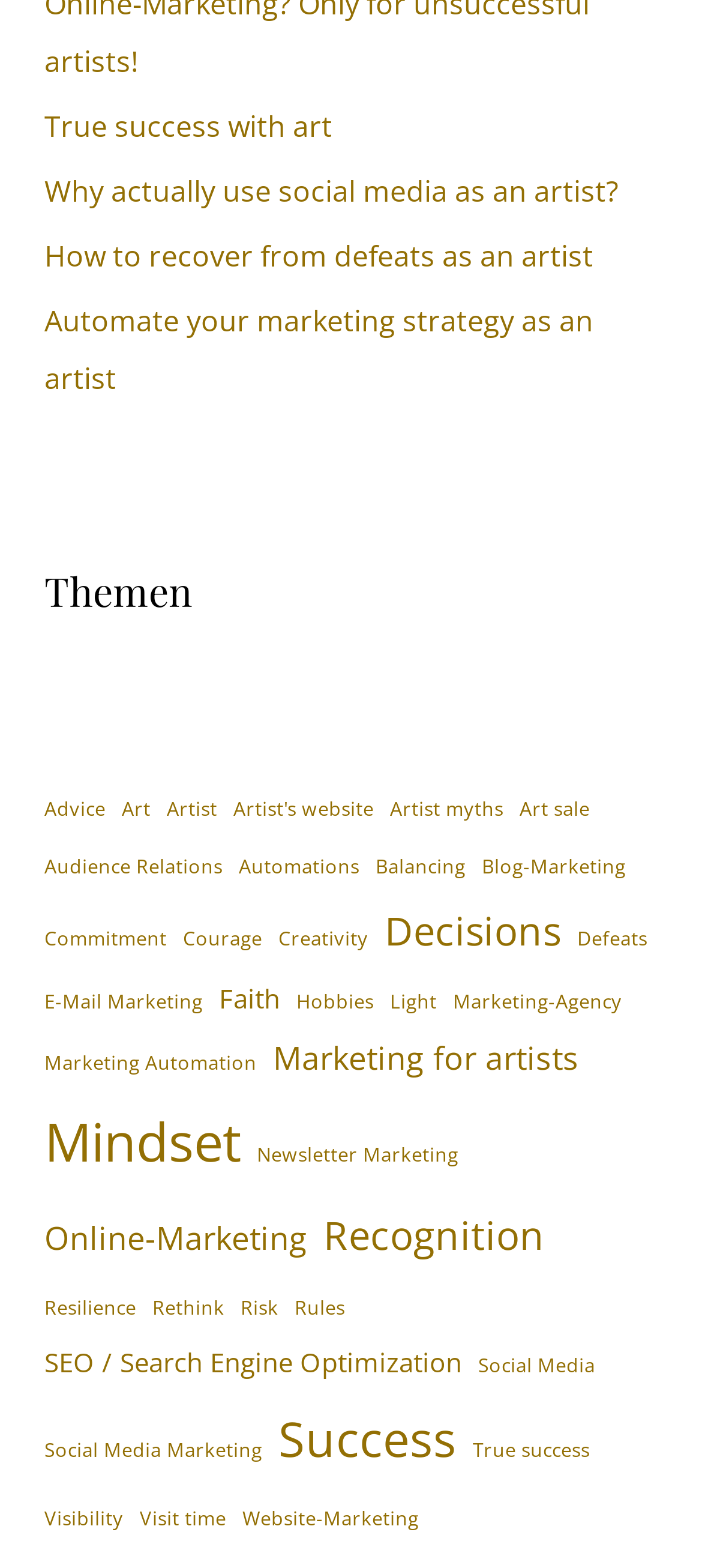Use a single word or phrase to answer the question:
How many items are related to 'Decisions'?

5